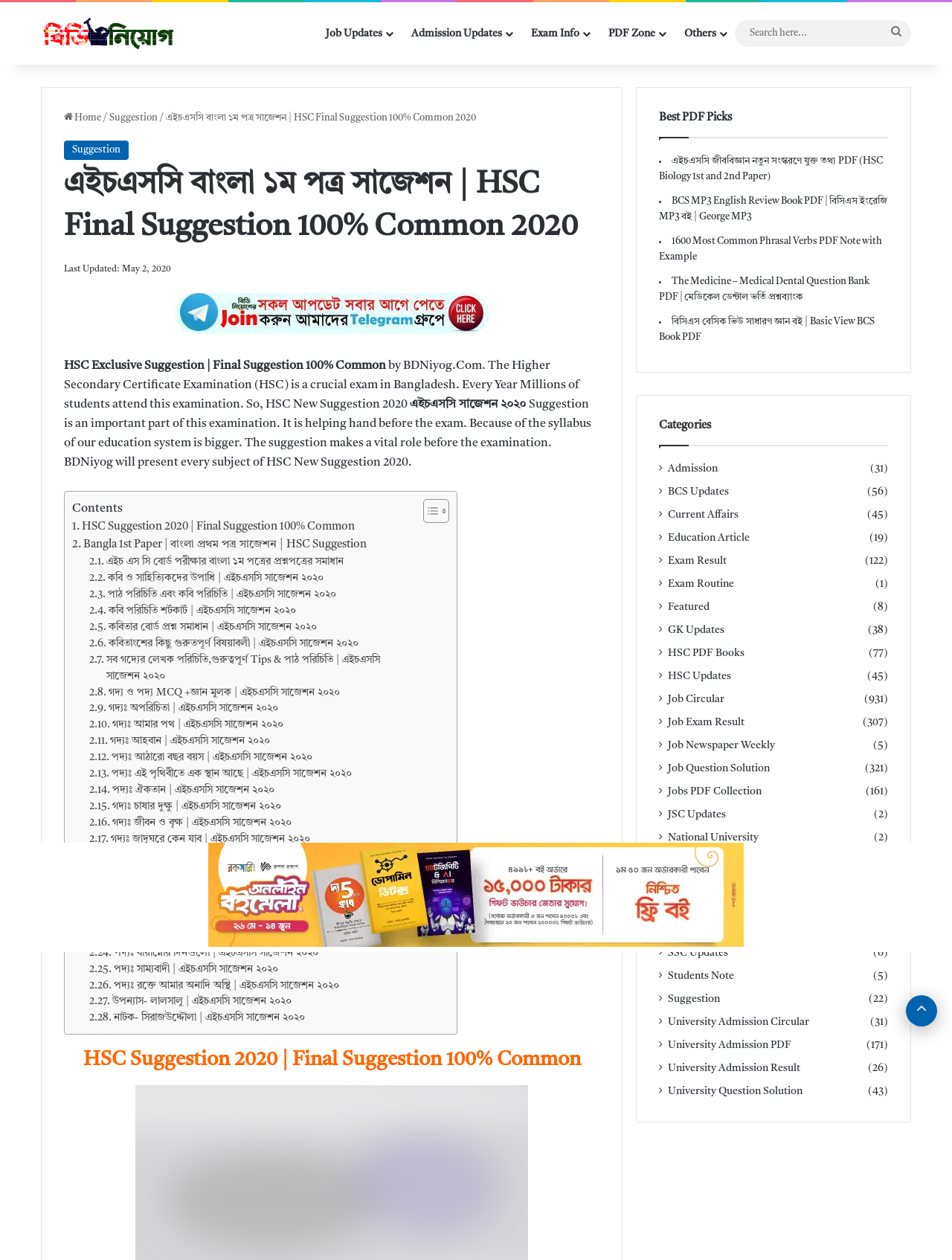Mark the bounding box of the element that matches the following description: "Job Exam Result".

[0.702, 0.567, 0.782, 0.58]